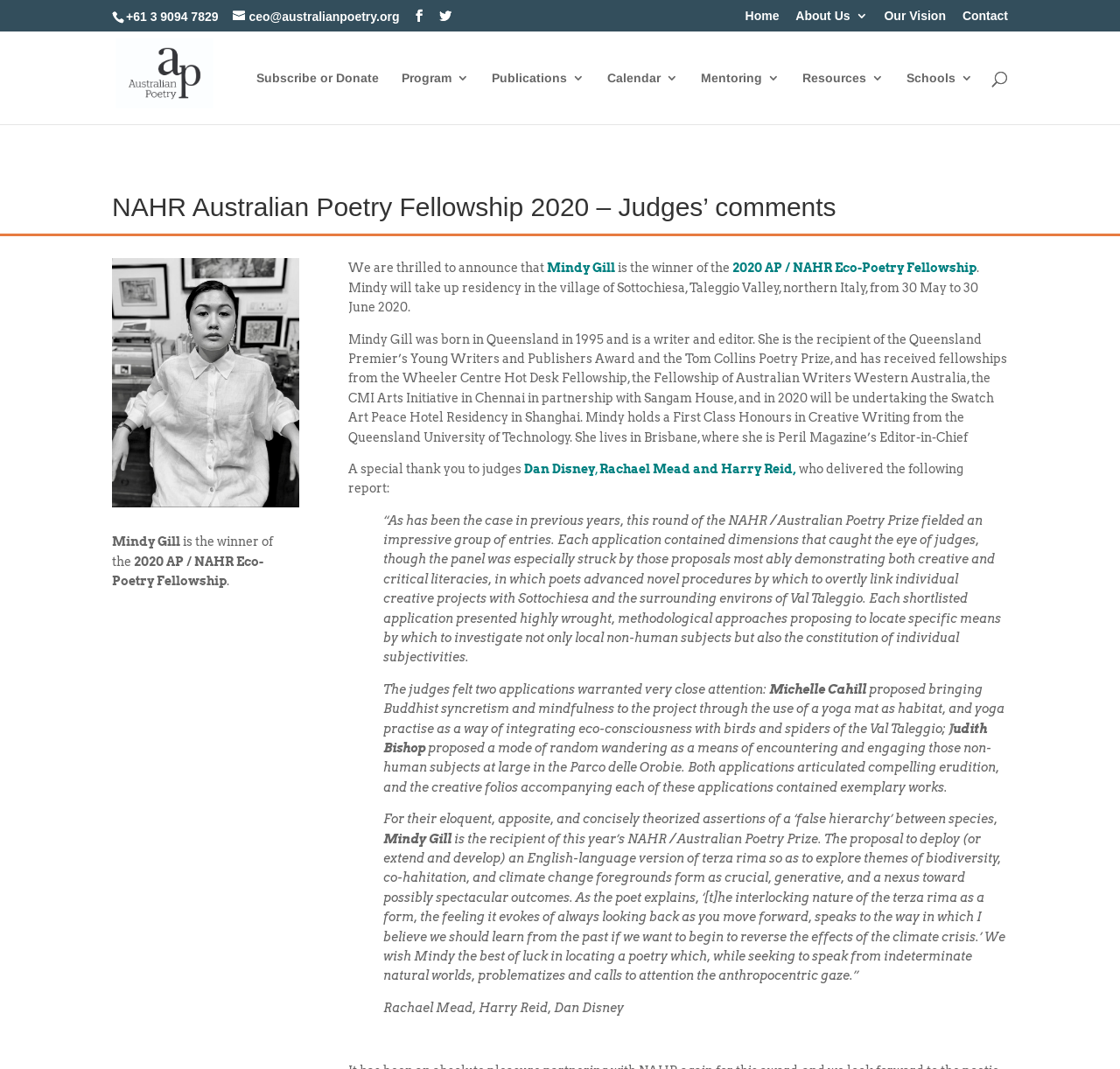What is the duration of the residency program?
Please provide a full and detailed response to the question.

I found the duration of the residency program by reading the main content of the webpage, which describes the program. The duration is mentioned in a static text element as '30 May to 30 June 2020'.